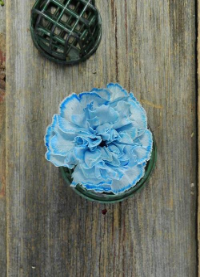Please use the details from the image to answer the following question comprehensively:
What is the material of the background?

The caption describes the setting as featuring a 'rustic wooden background', which clearly indicates that the material of the background is wood.